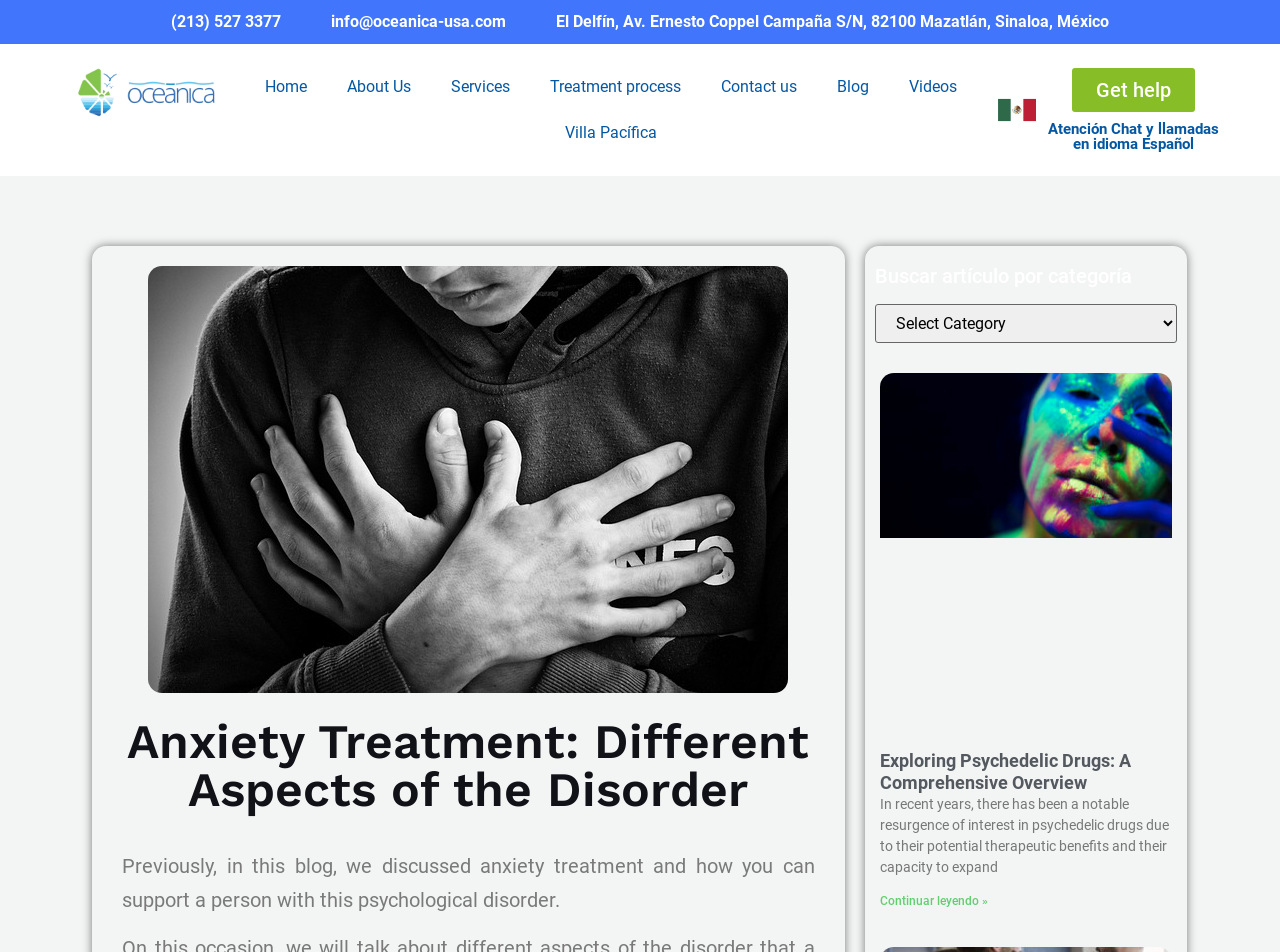Explain the webpage in detail.

This webpage is about anxiety treatment and related topics. At the top left, there is a logo of "Oceanica" with a link to the homepage. Next to it, there are several navigation links, including "Home", "About Us", "Services", "Treatment process", "Contact us", "Blog", "Videos", and "Villa Pacífica". 

Below the navigation links, there is a section with contact information, including a phone number, an email address, and a physical address in Mazatlán, Sinaloa, México. 

On the right side of the top section, there are two links: "Get help" and a language switcher to Spanish. 

The main content of the webpage is divided into two sections. The first section has a heading "Anxiety Treatment: Different Aspects of the Disorder" and features an image related to anxiety treatment. 

The second section appears to be a blog or article section. It has a heading "Buscar artículo por categoría" (Search articles by category) with a dropdown combobox. Below it, there is an article titled "Exploring Psychedelic Drugs: A Comprehensive Overview" with a link to read more. The article has a brief summary, and there is an image associated with it.